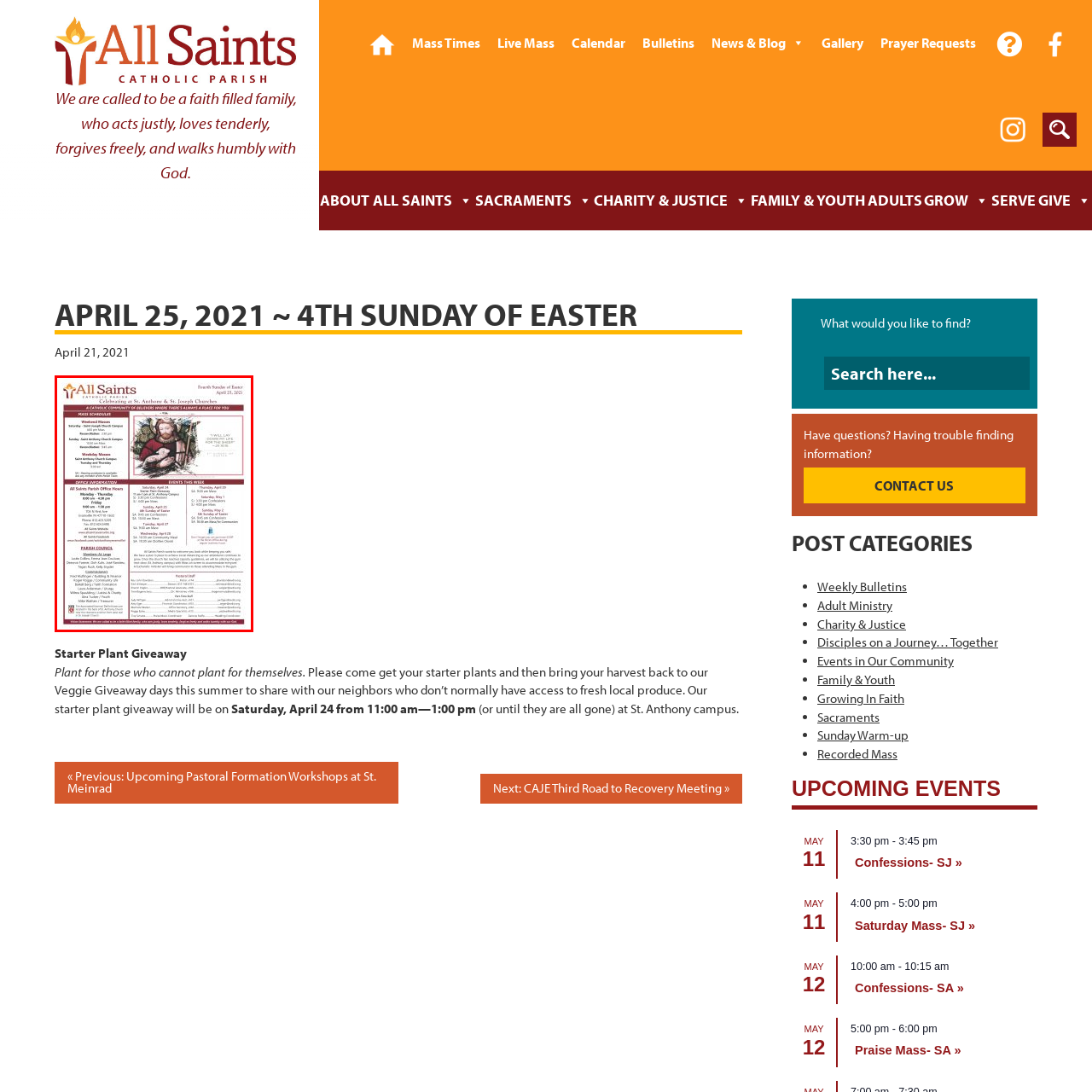Describe extensively the contents of the image within the red-bordered area.

The image features a bulletin for the All Saints Catholic Parish, specifically for April 25, 2021, highlighting it as the 4th Sunday of Easter. The bulletin is designed to provide essential information to the parish community, featuring a welcoming message that emphasizes the parish's commitment to inclusivity: "A Catholic Community of Believers Where There’s Always a Place for You."

Prominently displayed is the Mass schedule, indicating services at both the St. Anthony and St. Joseph campuses. The bulletin includes upcoming events for the week, reminding parishioners of activities such as a plant giveaway, and provides details on office hours and contact information. Additional sections present various parish ministries and councils, fostering community involvement.

The overall design is visually engaging, incorporating spiritual imagery alongside essential announcements, aiming to connect and inform the community actively and lovingly.